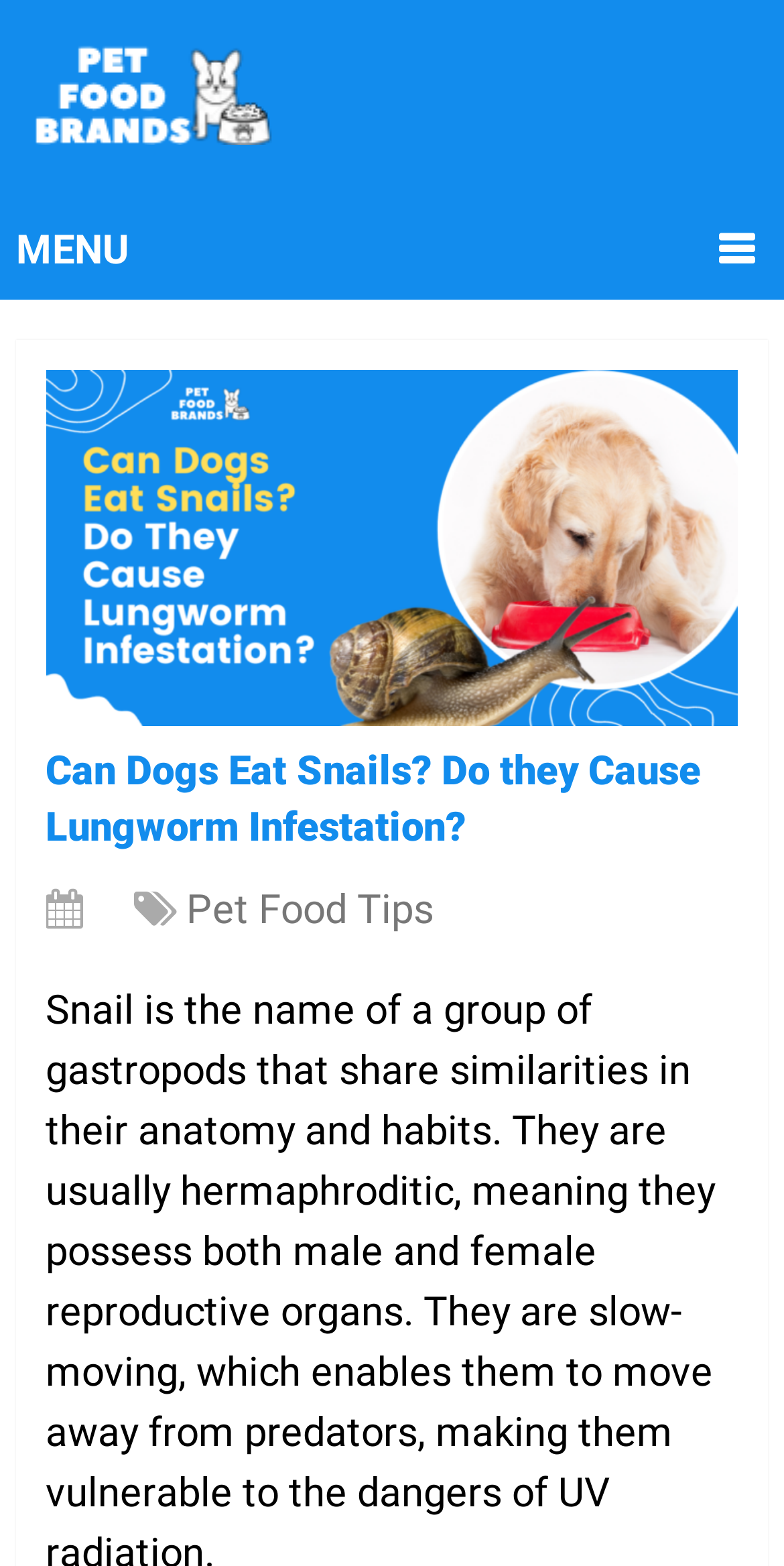What is the category of the link 'Pet Food Tips'?
From the details in the image, provide a complete and detailed answer to the question.

The link 'Pet Food Tips' is a menu item, as it is located under the 'MENU' link and has a similar styling to other menu items.